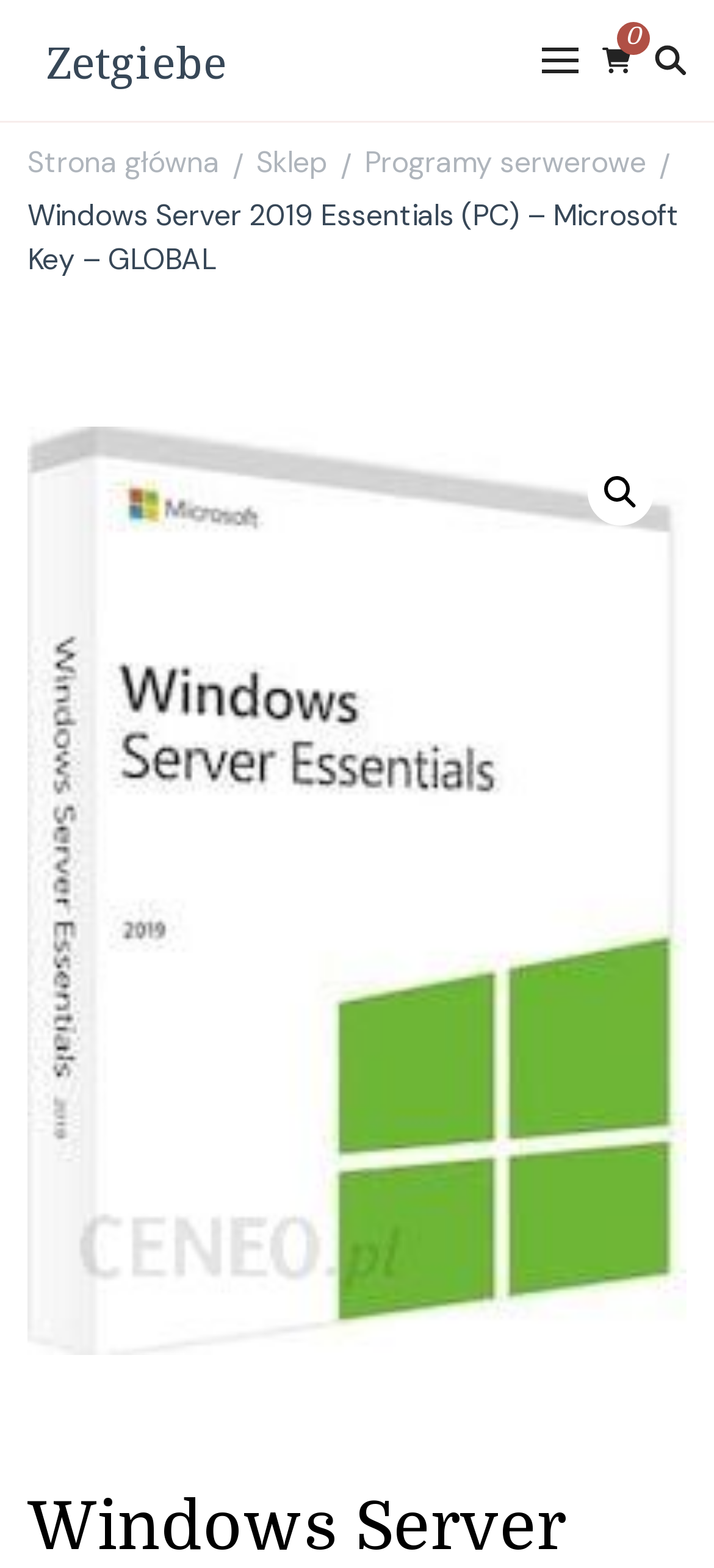Describe in detail what you see on the webpage.

The webpage appears to be a product page for Windows Server 2019 Essentials (PC) from Microsoft, sold by Zetgiebe. At the top left, there is a link to Zetgiebe. Next to it, on the right, is an expandable button. 

Below the top section, there is a navigation menu with links to the main page, shop, and server programs. The main content of the page is a product description, which takes up most of the page. The product title, "Windows Server 2019 Essentials (PC) – Microsoft Key – GLOBAL", is a link. 

On the right side of the product title, there is a search icon (🔍) and a figure that contains an image, which likely displays the product. There are also two buttons on the top right, one with a number "0" and another with no text. Both buttons have an image inside.